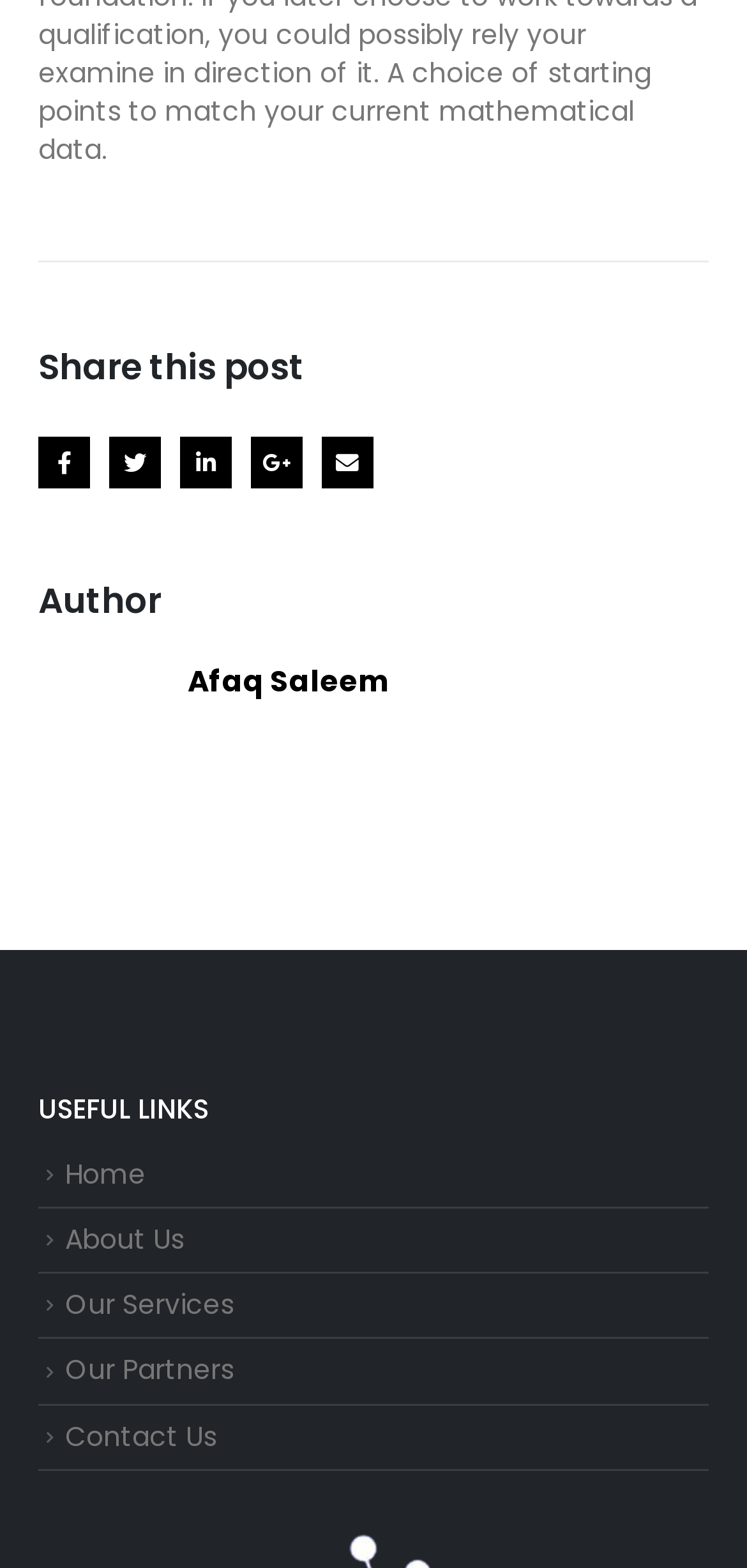How many social media platforms are available for sharing?
Based on the image, provide your answer in one word or phrase.

5